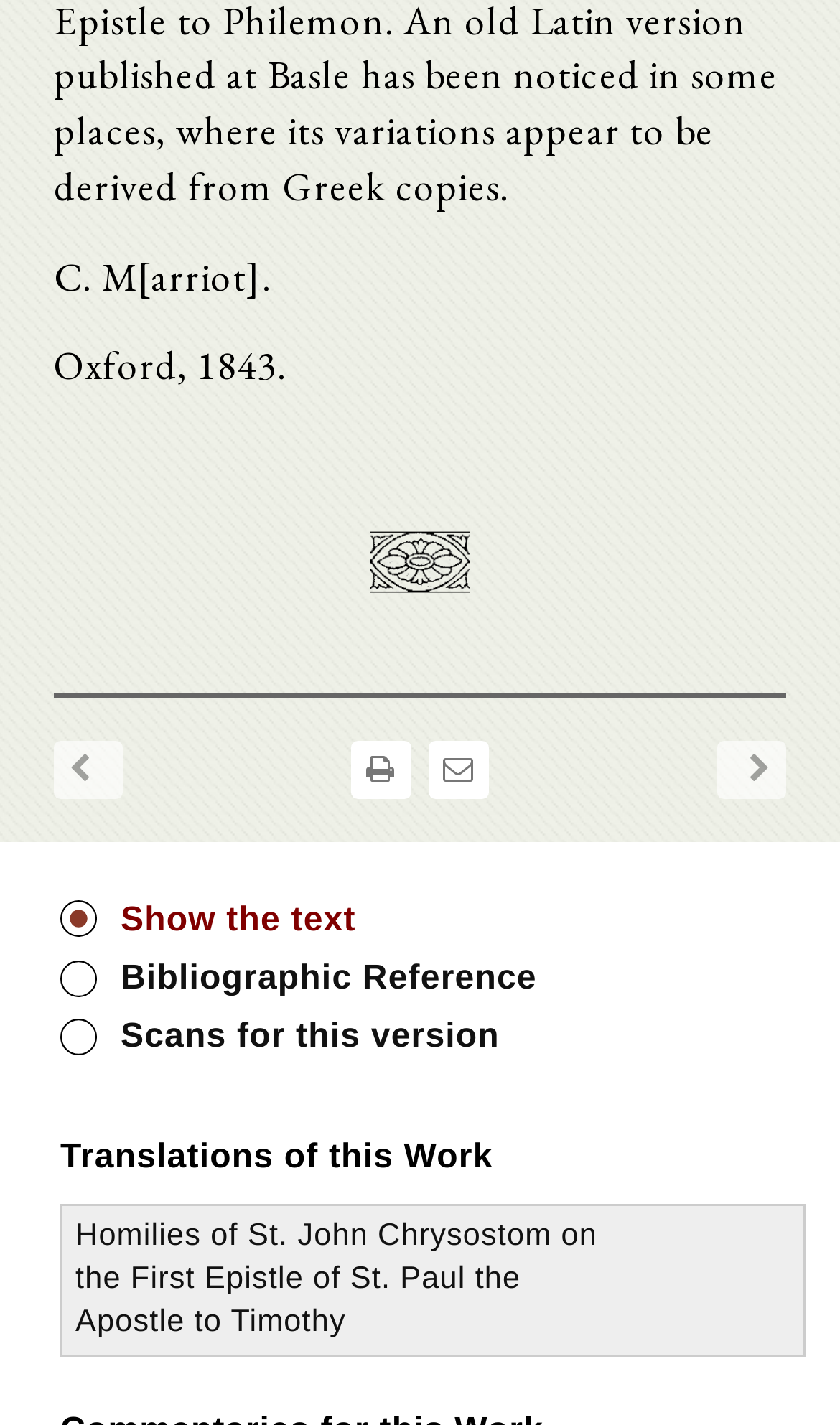Determine the bounding box coordinates for the HTML element mentioned in the following description: "Print". The coordinates should be a list of four floats ranging from 0 to 1, represented as [left, top, right, bottom].

[0.418, 0.501, 0.488, 0.542]